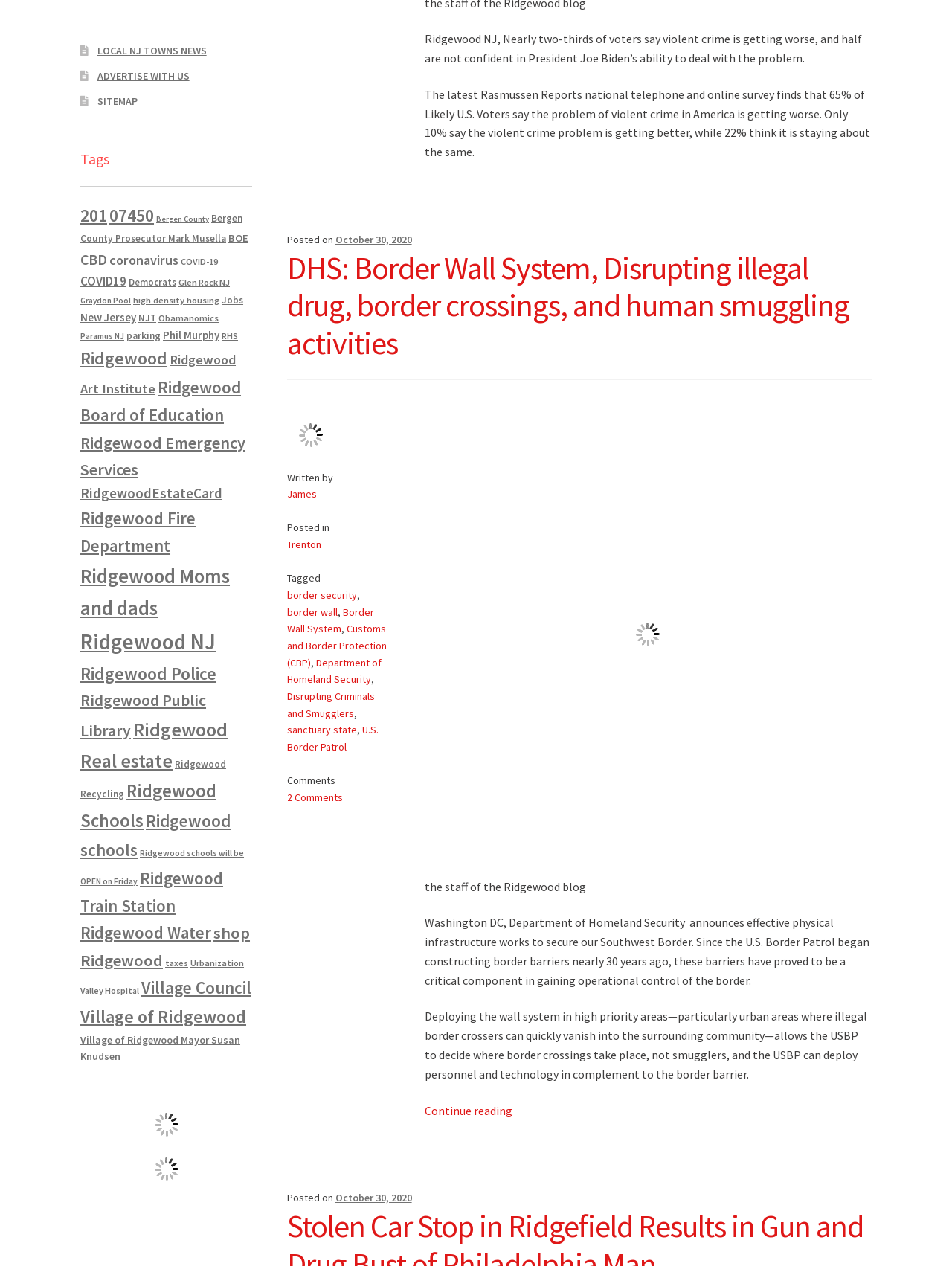What is the topic of the article? Based on the screenshot, please respond with a single word or phrase.

Border Wall System